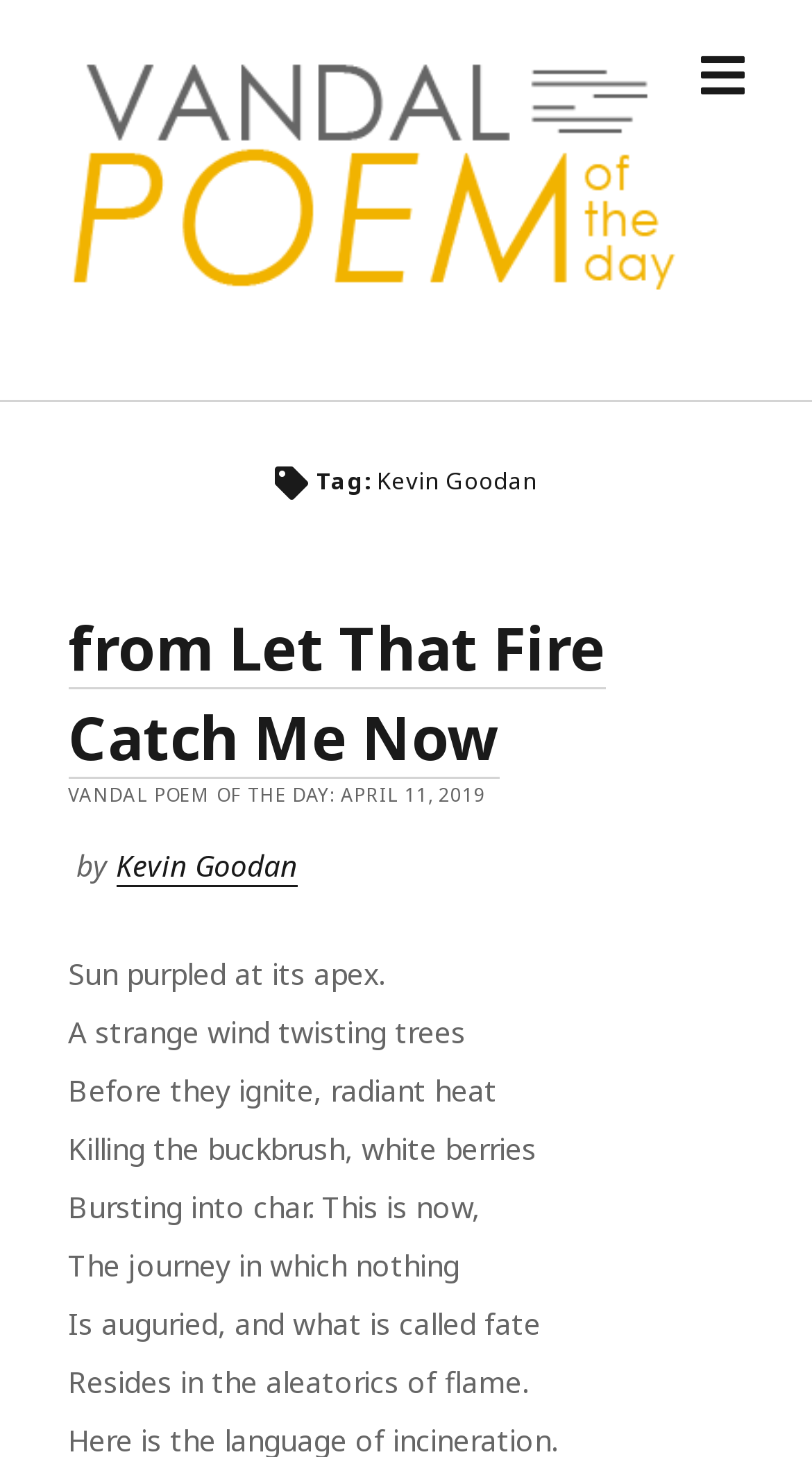Determine the bounding box for the described UI element: "Kevin Goodan".

[0.142, 0.58, 0.365, 0.608]